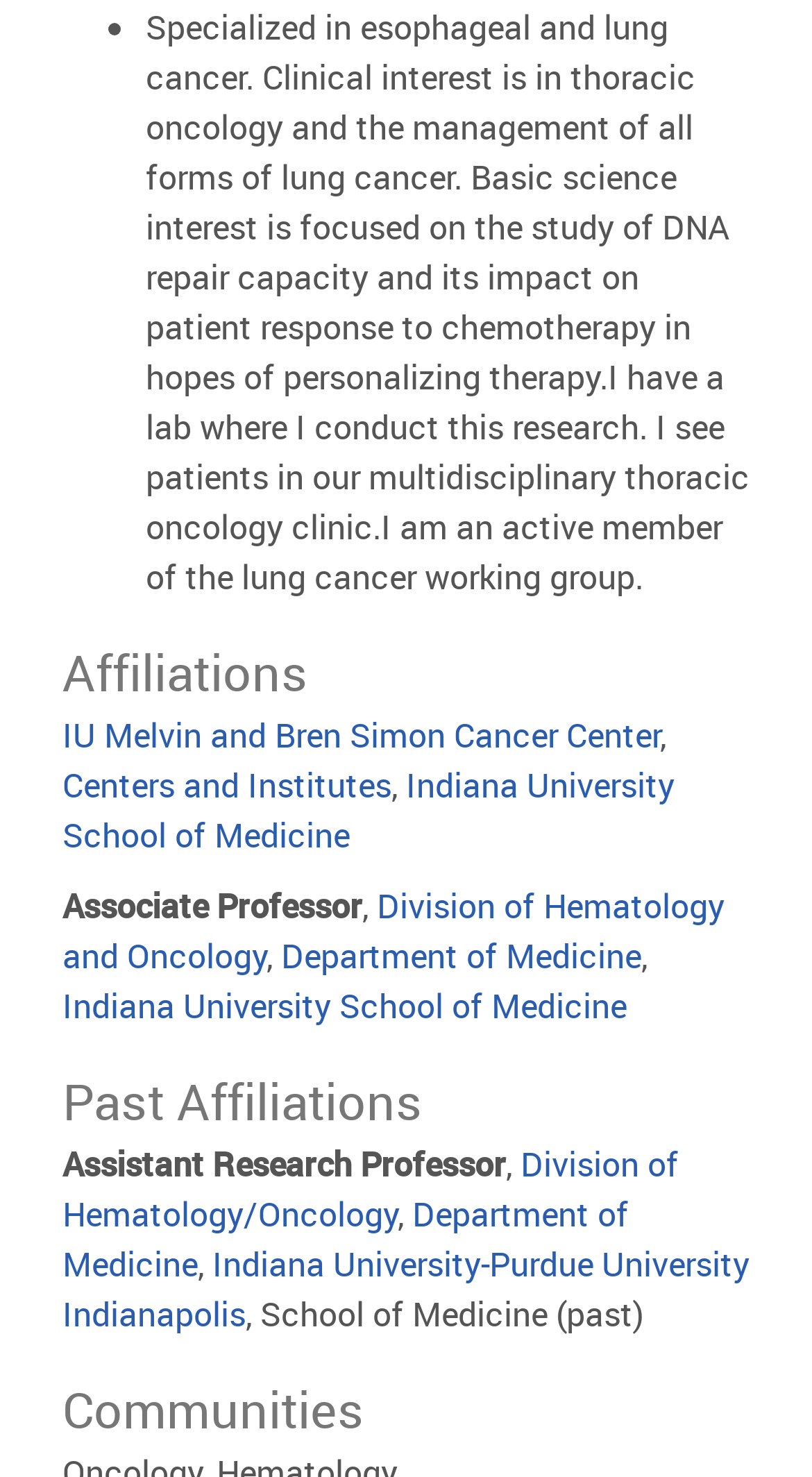Pinpoint the bounding box coordinates of the area that must be clicked to complete this instruction: "Check Associate Professor title".

[0.077, 0.598, 0.446, 0.629]